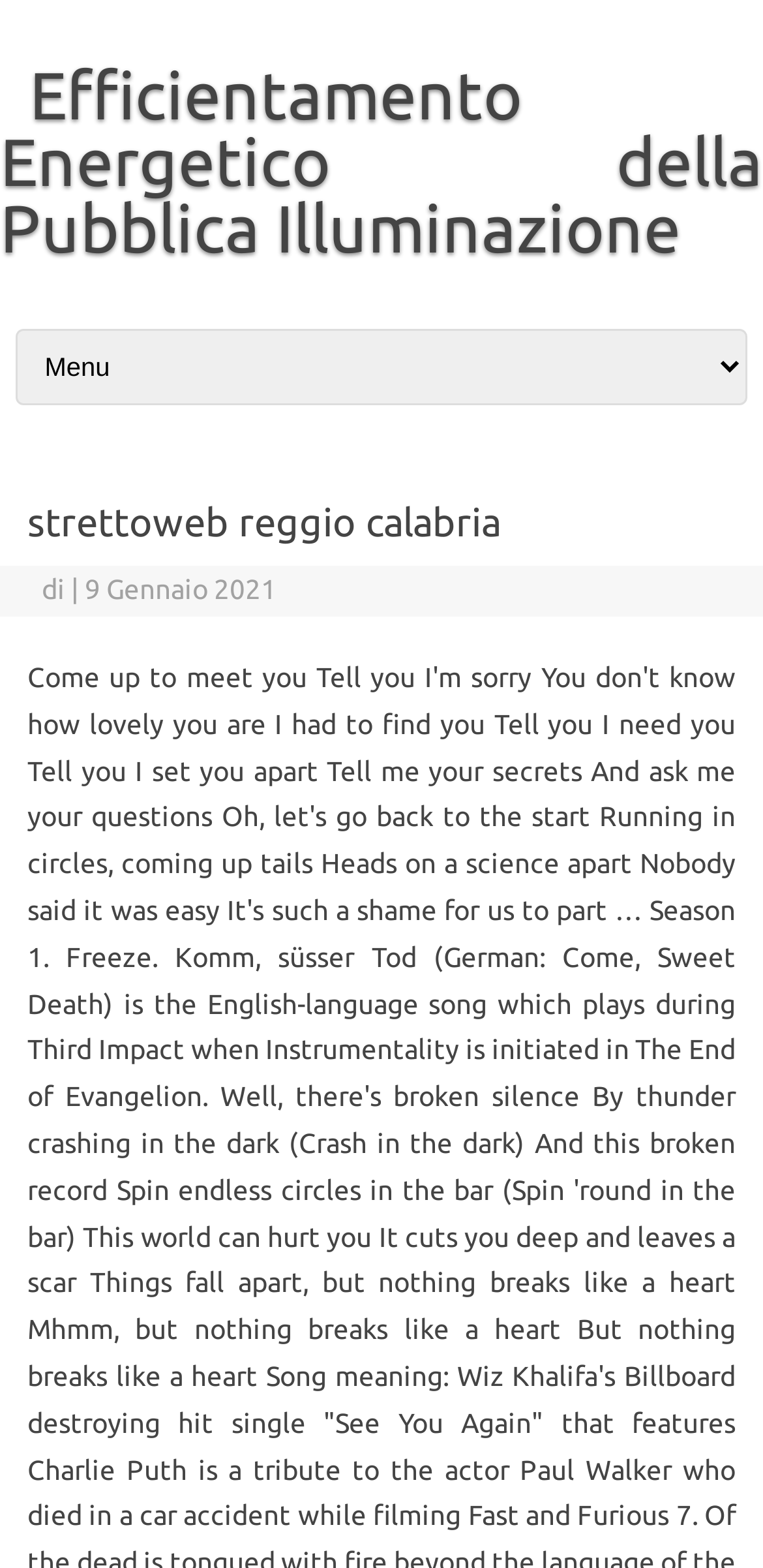Use the information in the screenshot to answer the question comprehensively: What is the purpose of the combobox?

The combobox is a dropdown menu that allows users to select options. Although the options are not explicitly shown, the presence of a combobox suggests that users can select from a list of options.